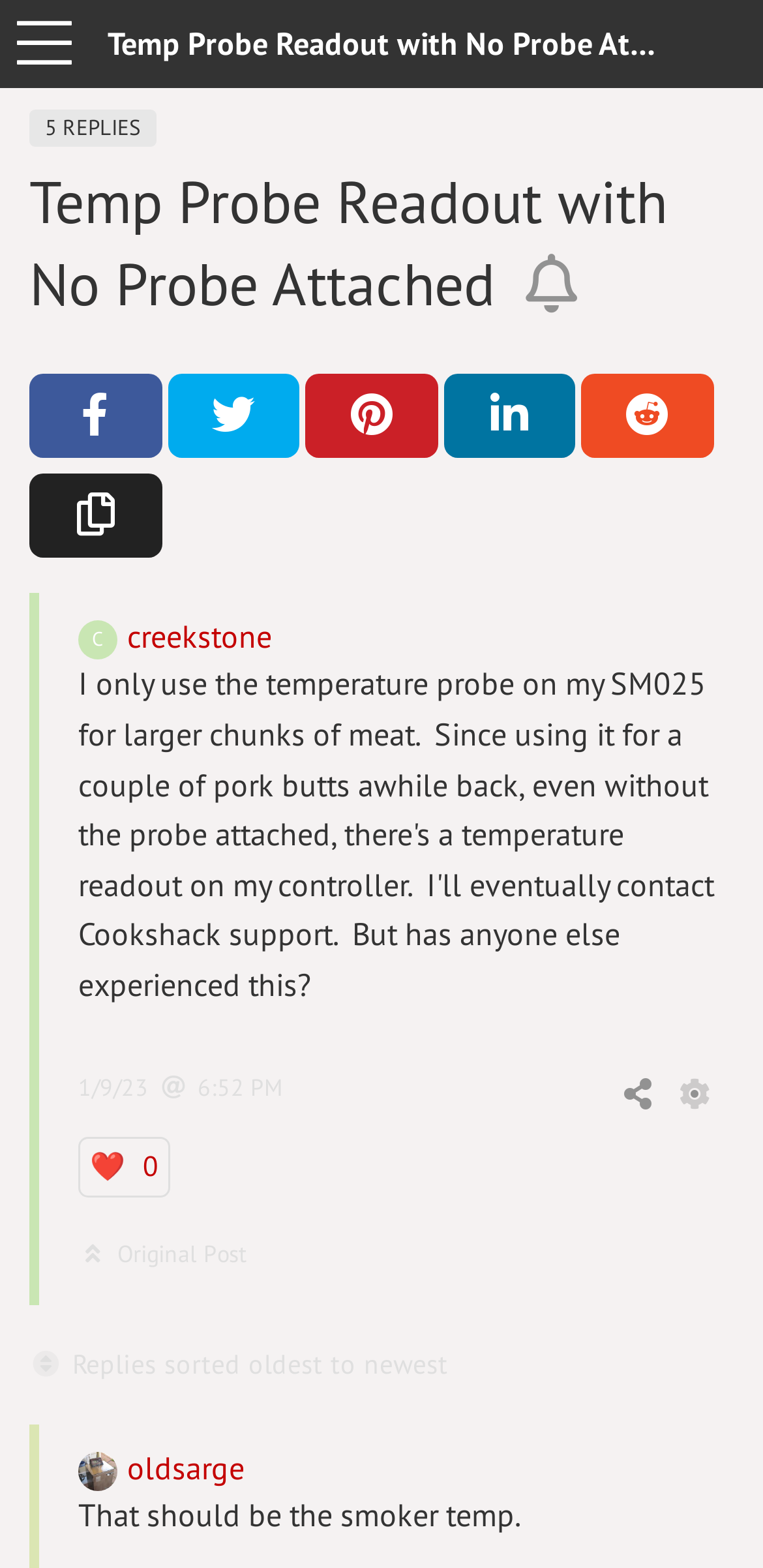How many replies are there to this topic?
By examining the image, provide a one-word or phrase answer.

5